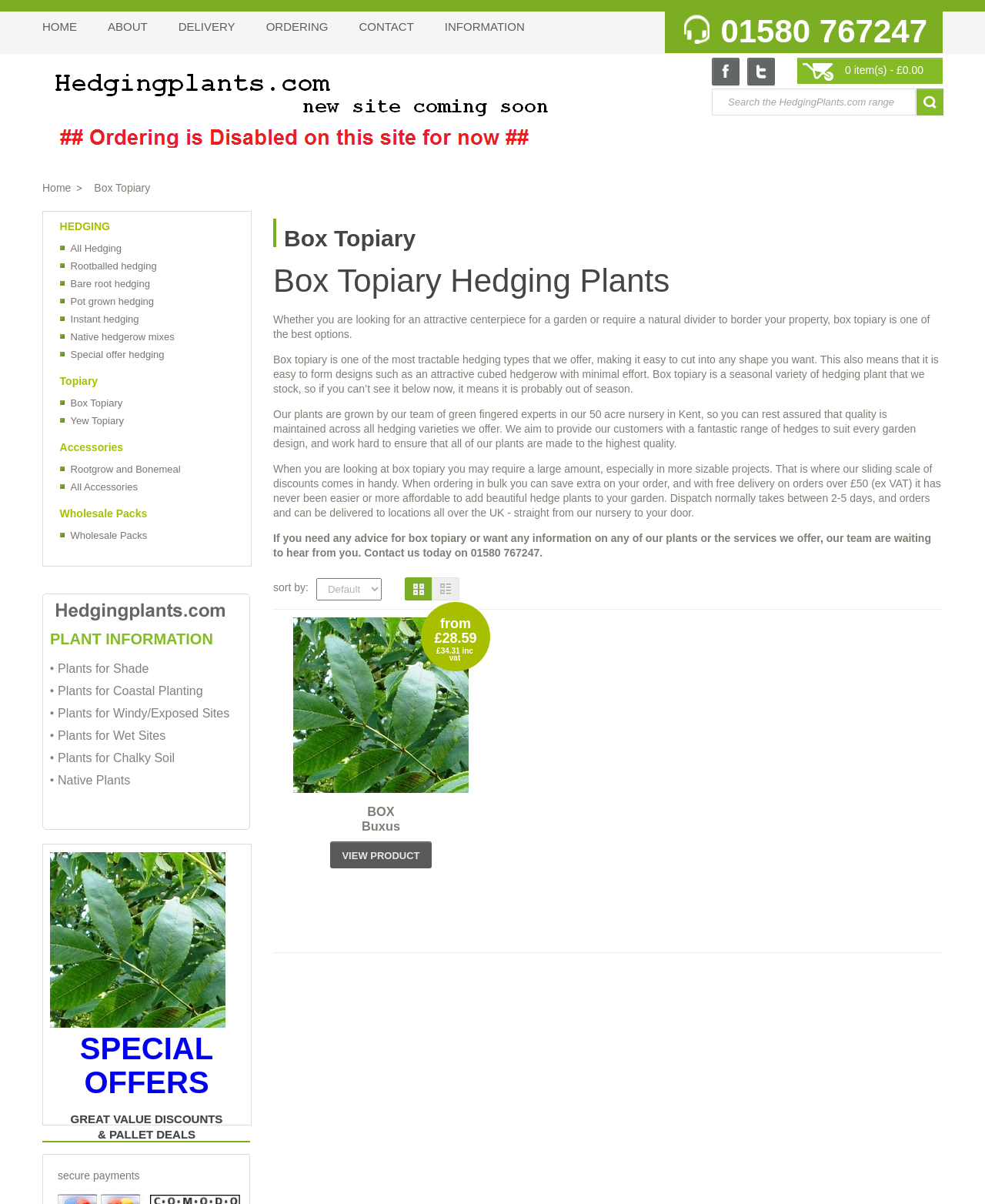Give a one-word or one-phrase response to the question:
What type of hedging plant is being described?

Box Topiary